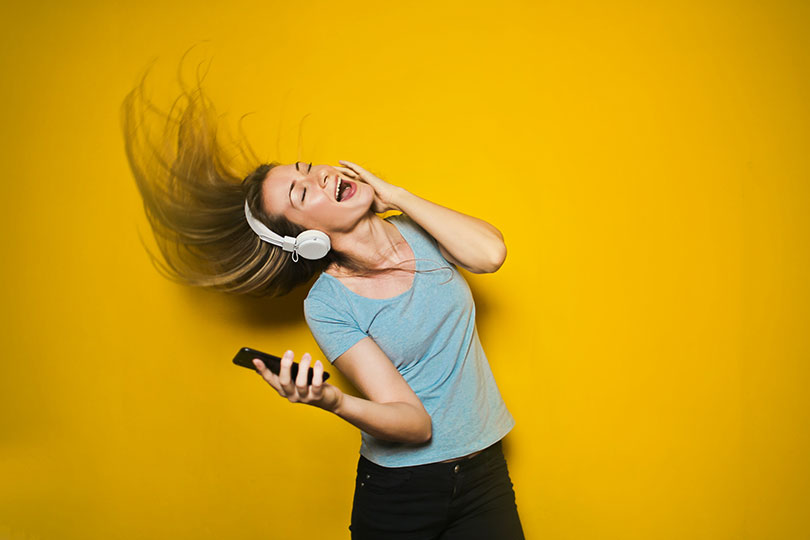Carefully examine the image and provide an in-depth answer to the question: What is the dominant color of the background?

The caption describes the background as bright yellow, which creates a lively and cheerful atmosphere, contrasting beautifully with the woman's light blue t-shirt and black pants.